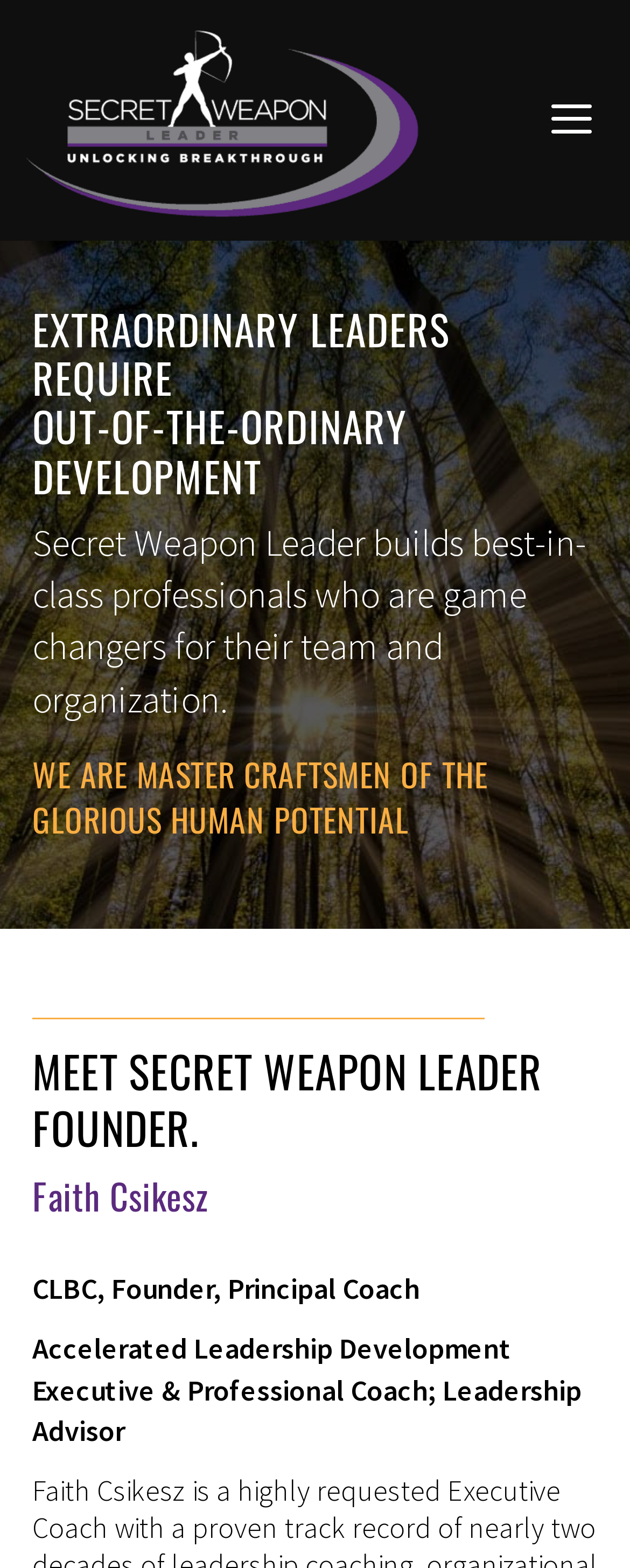What is the main title displayed on this webpage?

EXTRAORDINARY LEADERS REQUIRE
OUT-OF-THE-ORDINARY DEVELOPMENT